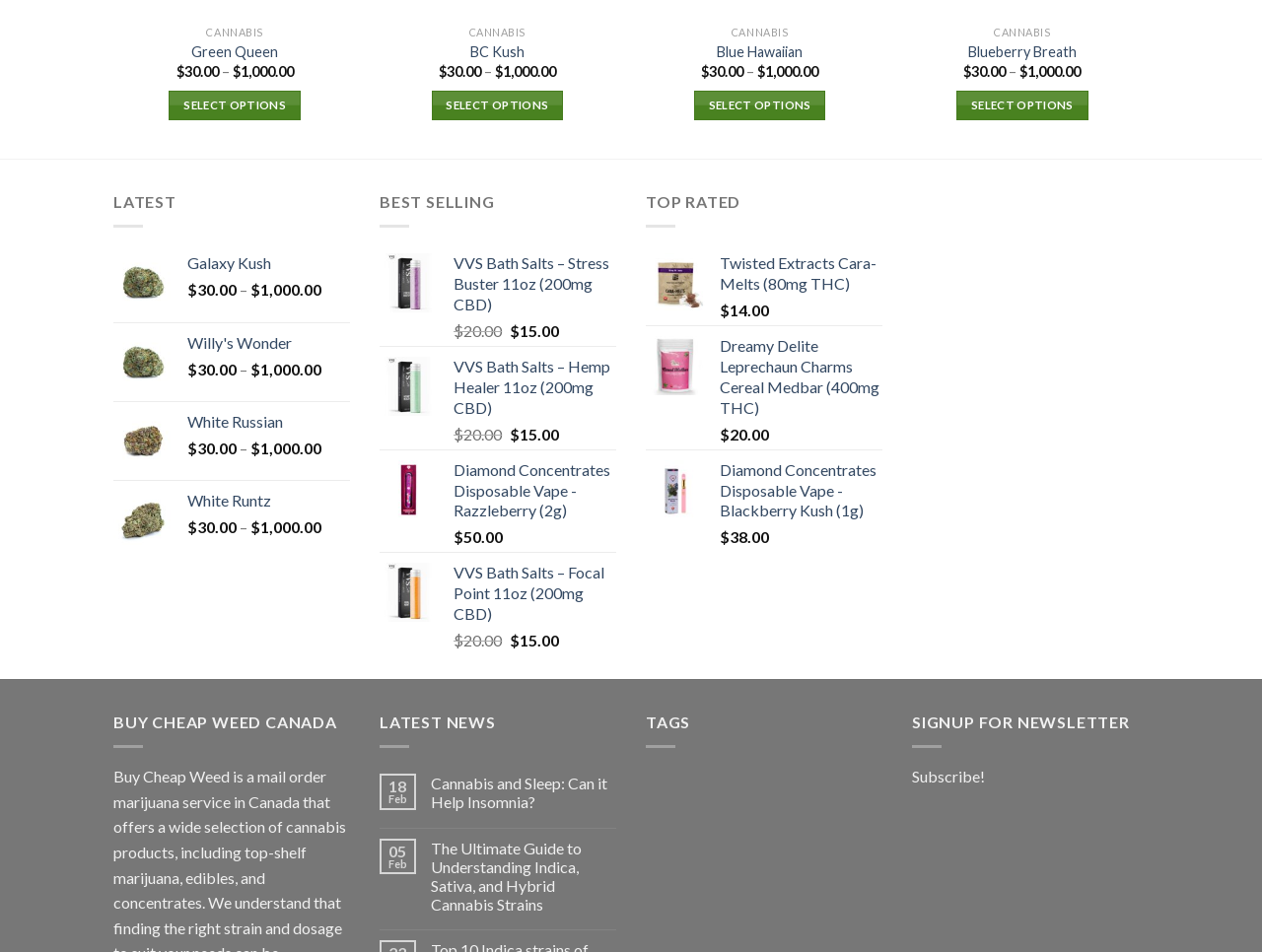Please identify the bounding box coordinates of the element's region that should be clicked to execute the following instruction: "Read about the gut-brain connection". The bounding box coordinates must be four float numbers between 0 and 1, i.e., [left, top, right, bottom].

None